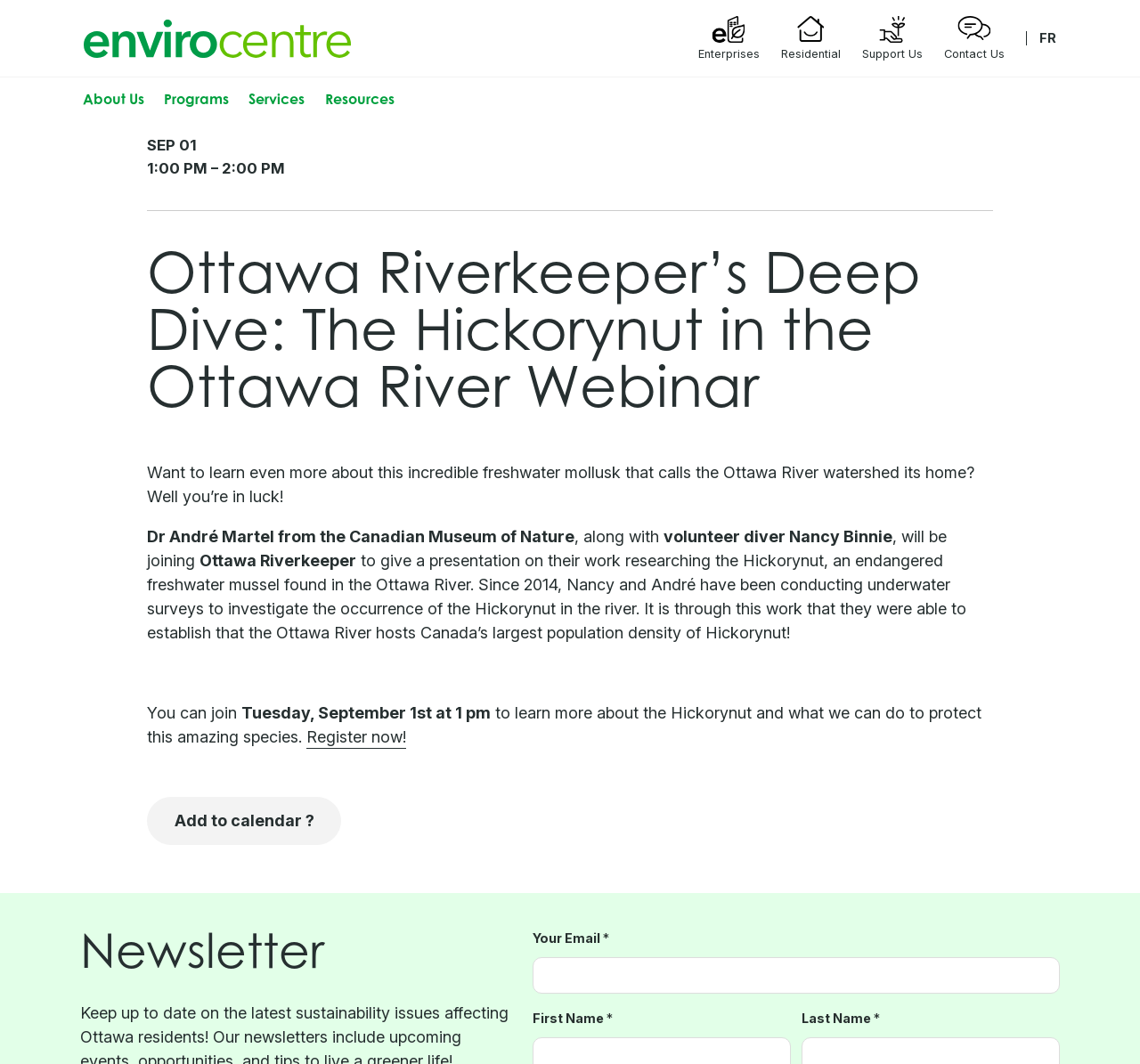Review the image closely and give a comprehensive answer to the question: How can I participate in the webinar?

To participate in the webinar, I need to register now by clicking on the 'Register now!' link, as mentioned in the description of the webinar.